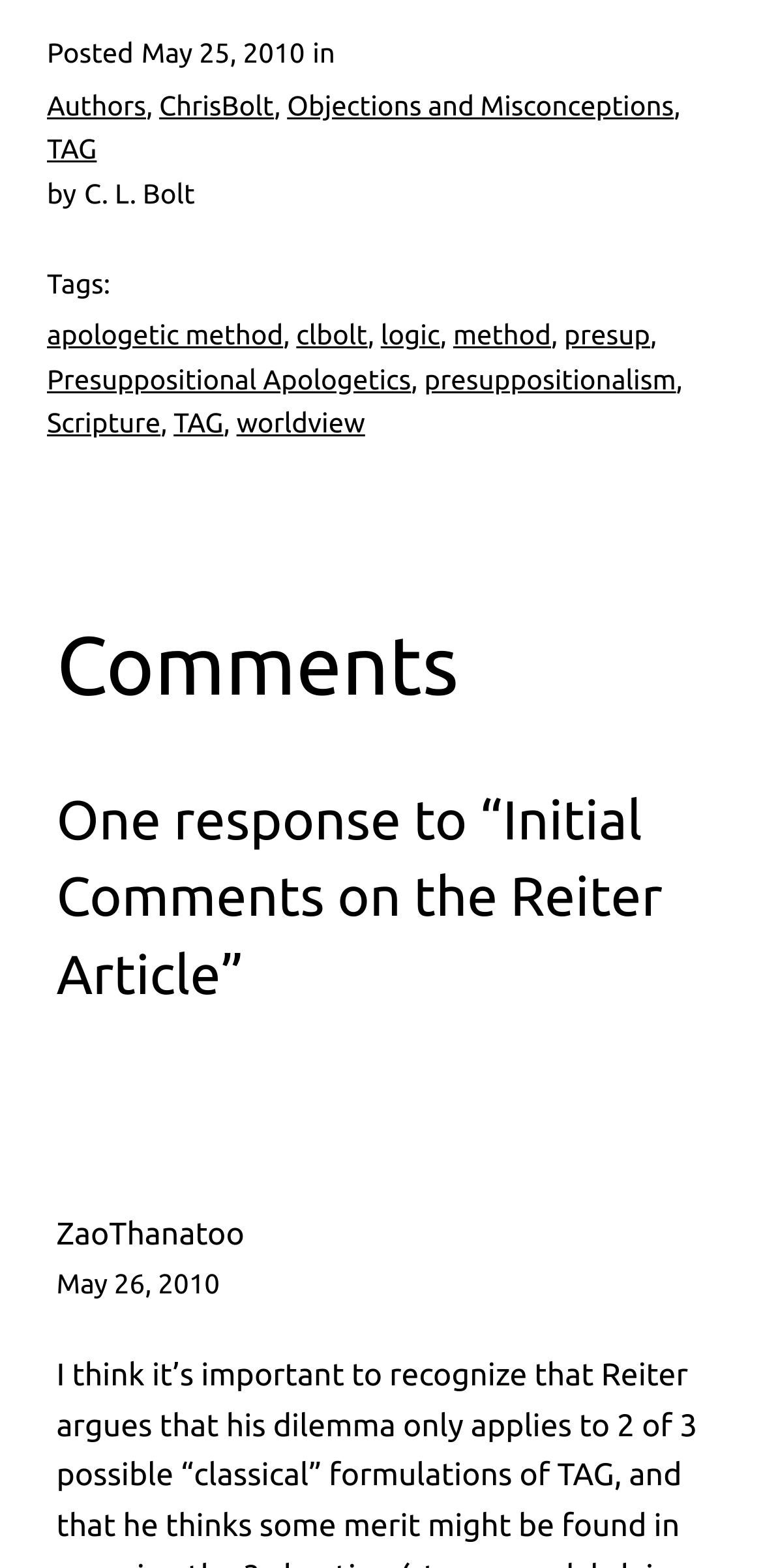Can you give a detailed response to the following question using the information from the image? What is the topic of the post?

The topic of the post can be inferred from the links and tags mentioned in the webpage, such as 'Presuppositional Apologetics', 'apologetic method', 'logic', and 'presup'.